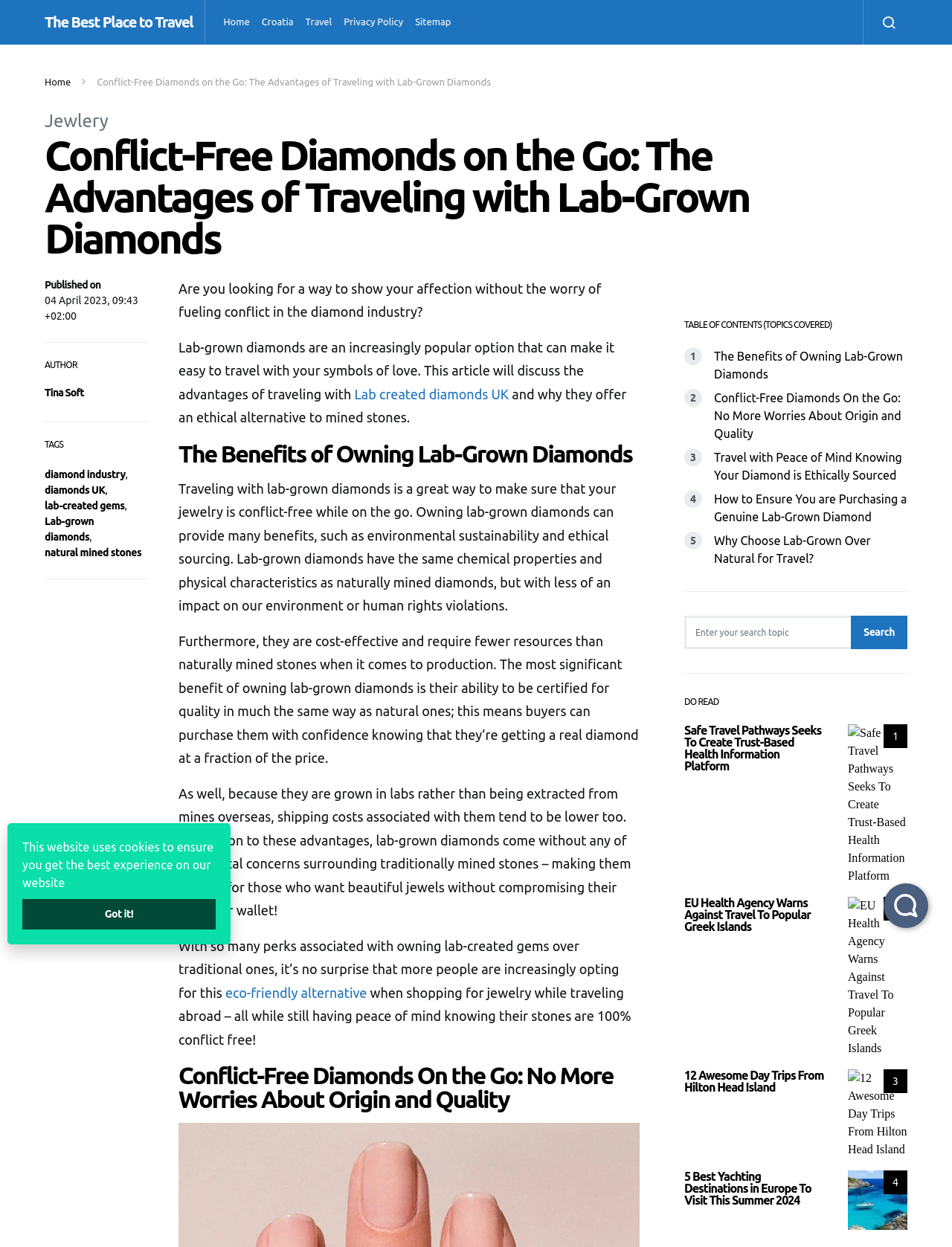Answer the question below using just one word or a short phrase: 
What are the benefits of owning lab-grown diamonds?

Environmental sustainability and ethical sourcing